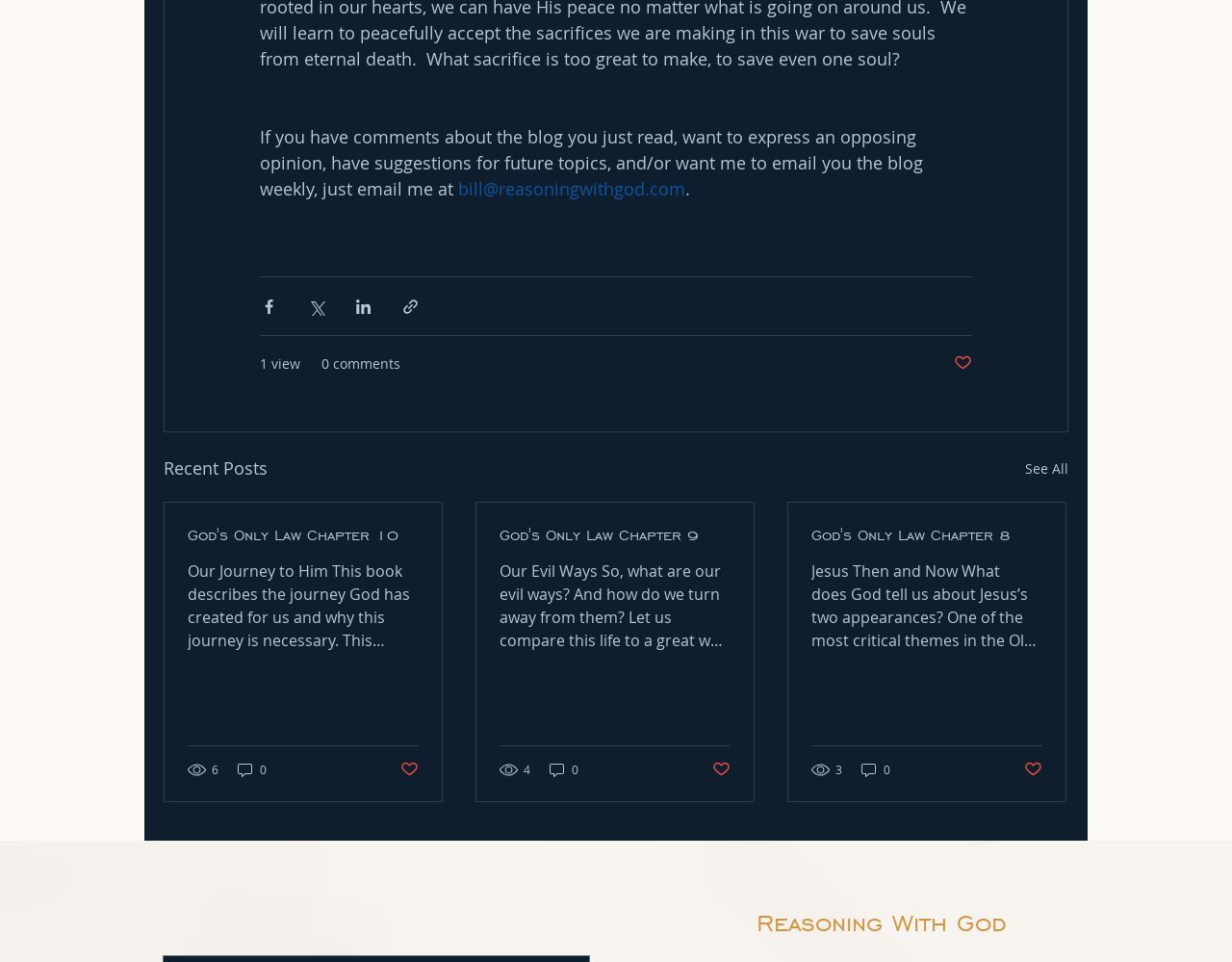Please predict the bounding box coordinates of the element's region where a click is necessary to complete the following instruction: "Email the author". The coordinates should be represented by four float numbers between 0 and 1, i.e., [left, top, right, bottom].

[0.372, 0.184, 0.556, 0.208]